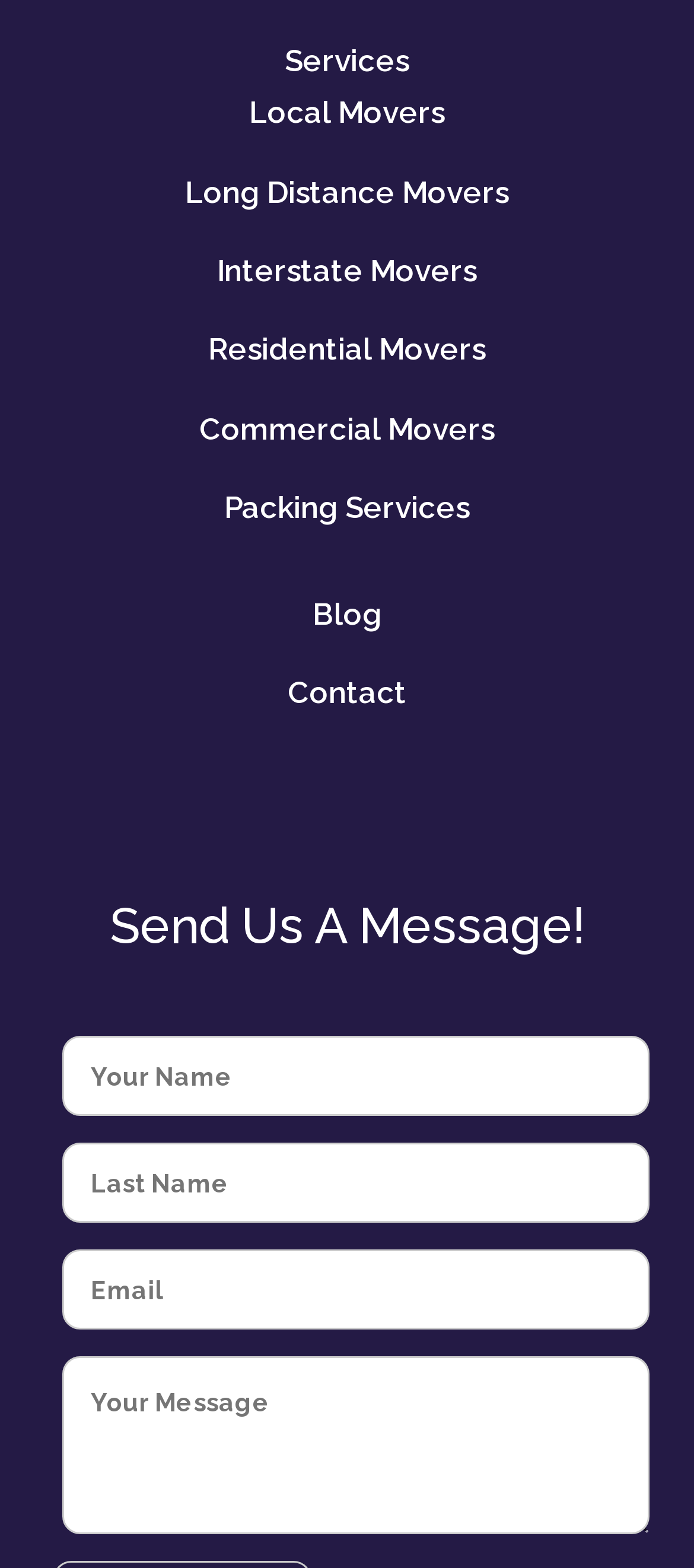Please provide the bounding box coordinates for the element that needs to be clicked to perform the instruction: "Enter your message in the Send Us A Message box". The coordinates must consist of four float numbers between 0 and 1, formatted as [left, top, right, bottom].

[0.09, 0.661, 0.936, 0.712]